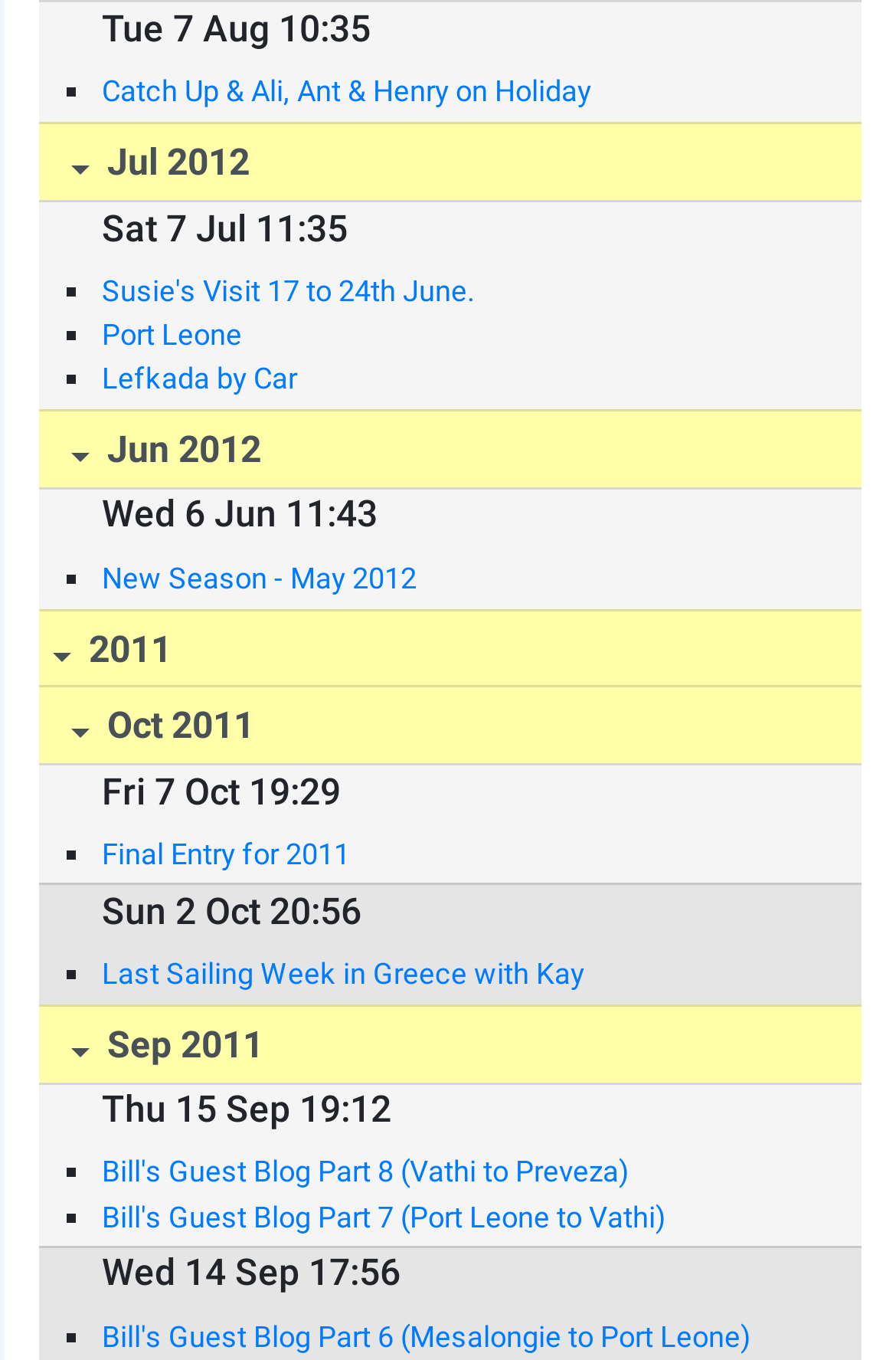Please determine the bounding box coordinates for the UI element described here. Use the format (top-left x, top-left y, bottom-right x, bottom-right y) with values bounded between 0 and 1: Final Entry for 2011

[0.114, 0.612, 0.91, 0.644]